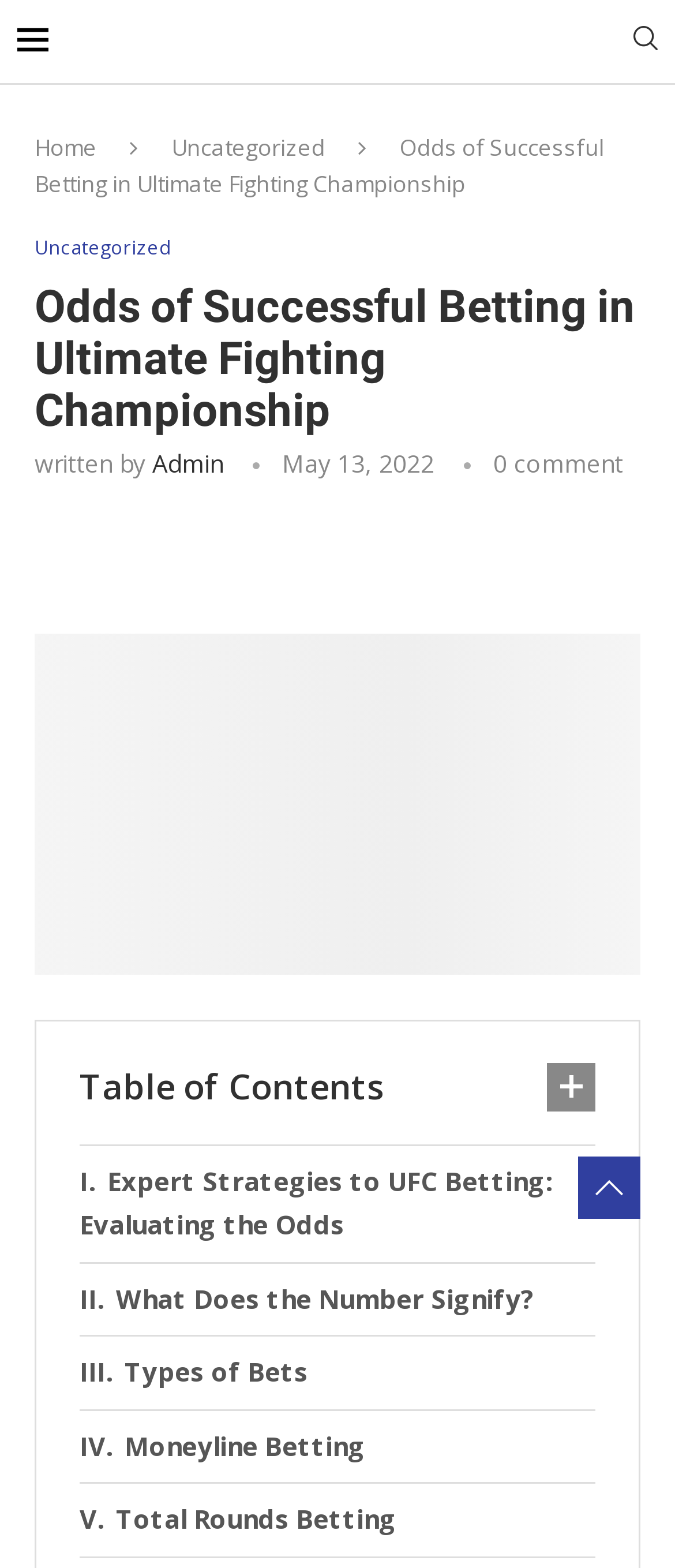Provide the bounding box coordinates for the area that should be clicked to complete the instruction: "Share on Facebook".

[0.497, 0.335, 0.744, 0.379]